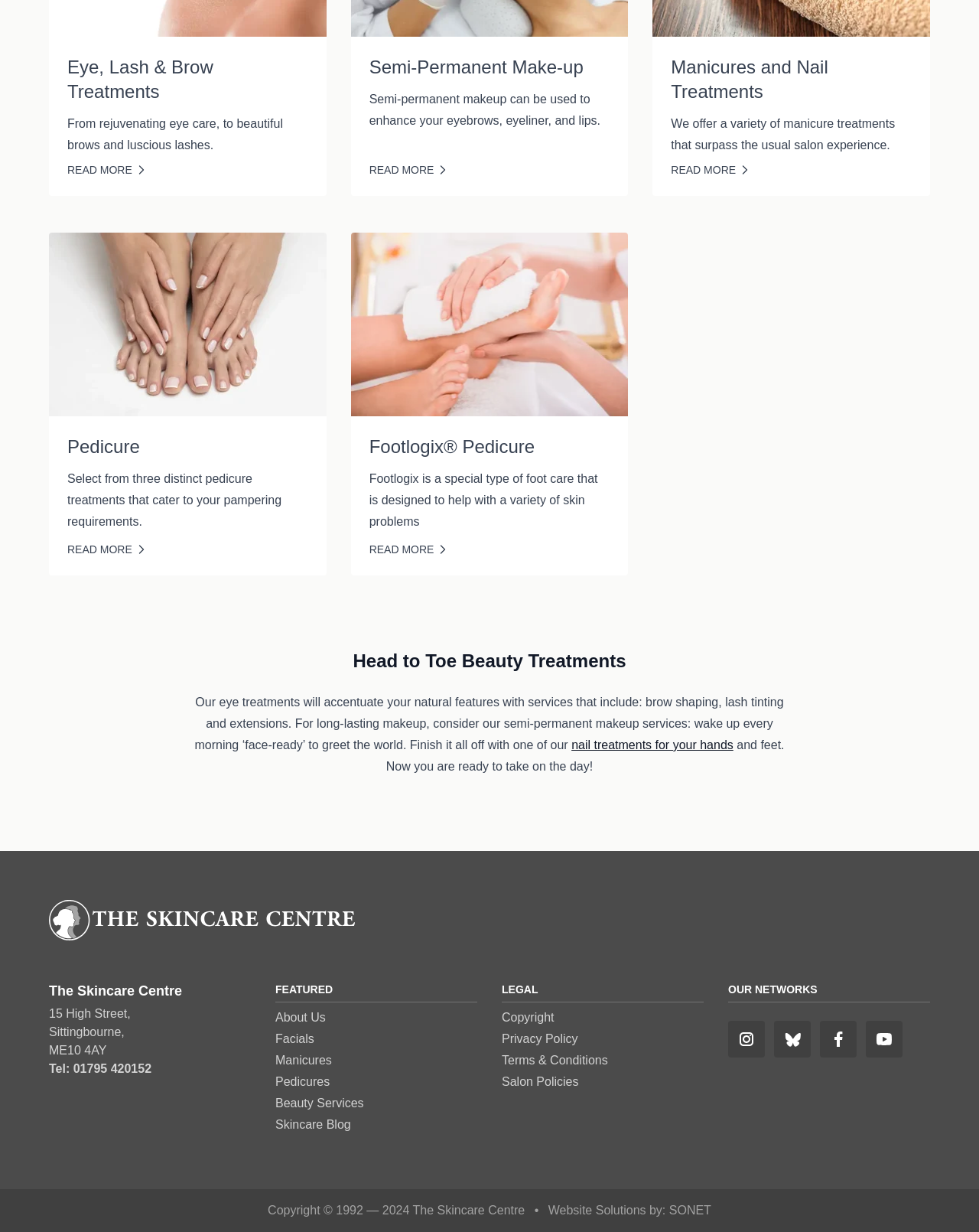How many types of pedicure treatments are available?
Please ensure your answer to the question is detailed and covers all necessary aspects.

According to the webpage, there are three distinct pedicure treatments available, which cater to different pampering requirements. This information is mentioned in the Pedicure section.